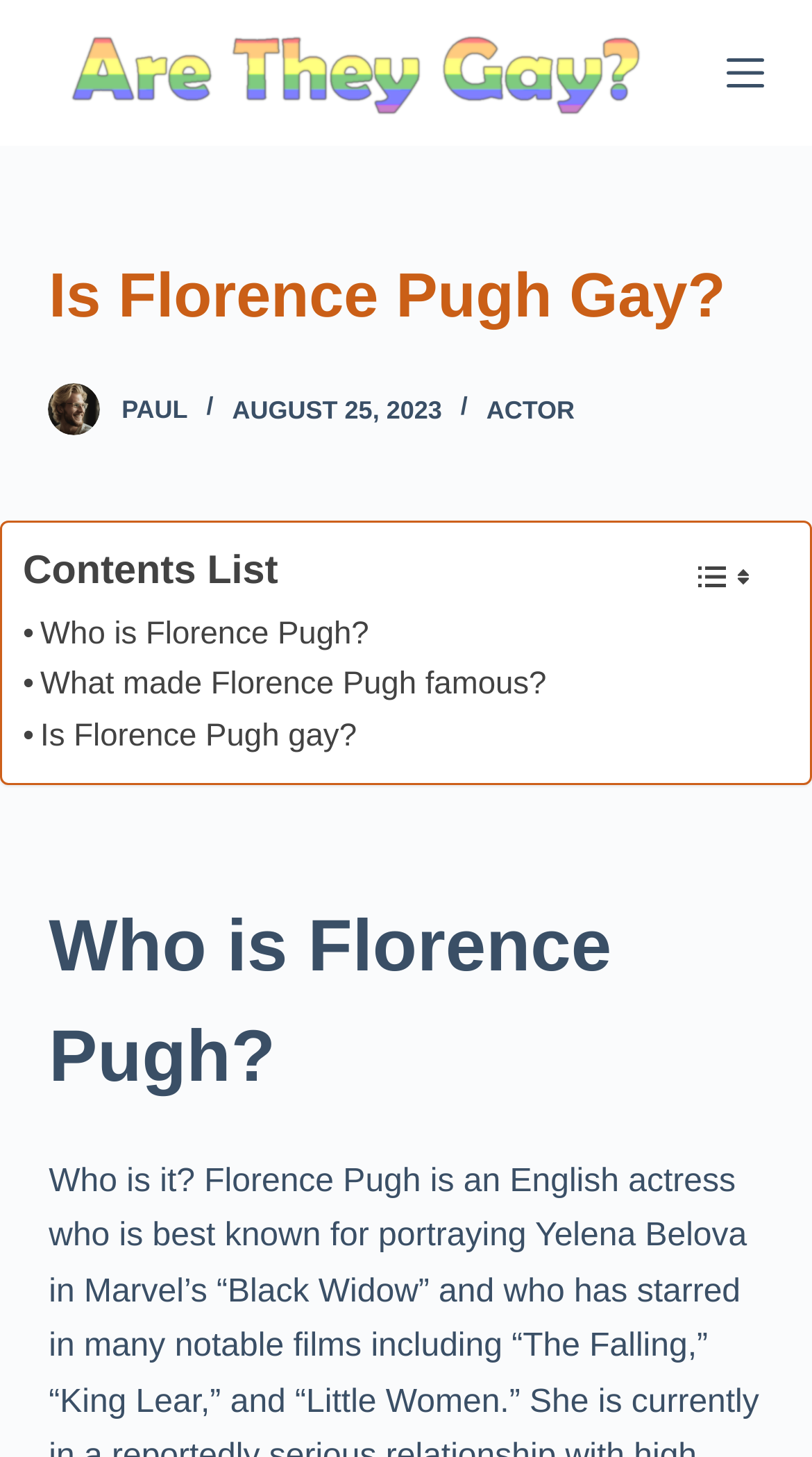What are the topics listed in the contents list?
Please provide a comprehensive answer to the question based on the webpage screenshot.

The contents list includes links to topics such as 'Who is Florence Pugh?', 'What made Florence Pugh famous?', and 'Is Florence Pugh gay?', which suggests that the webpage is about Florence Pugh's biography and her gay status.